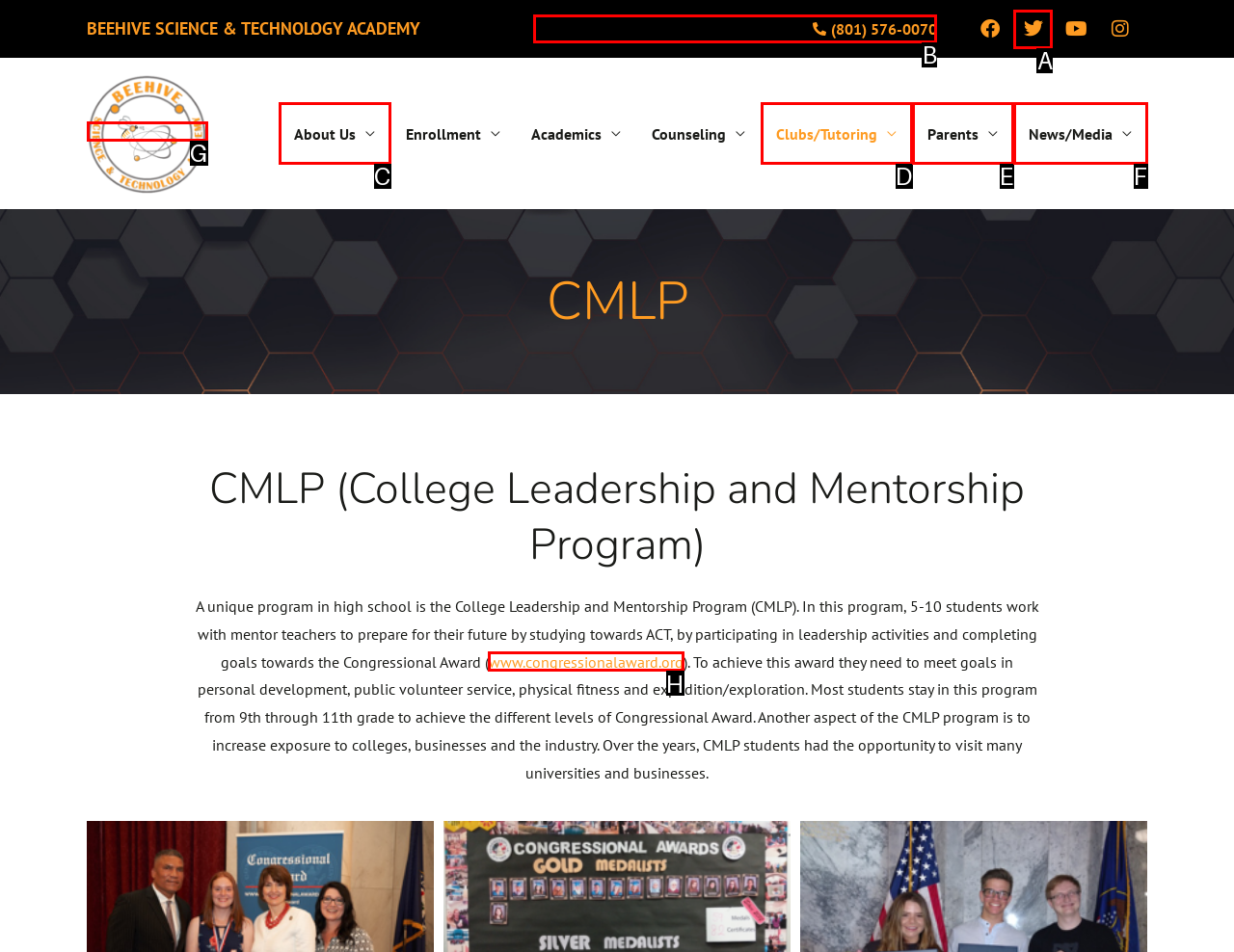Which lettered option should I select to achieve the task: Read about the Congressional Award according to the highlighted elements in the screenshot?

H